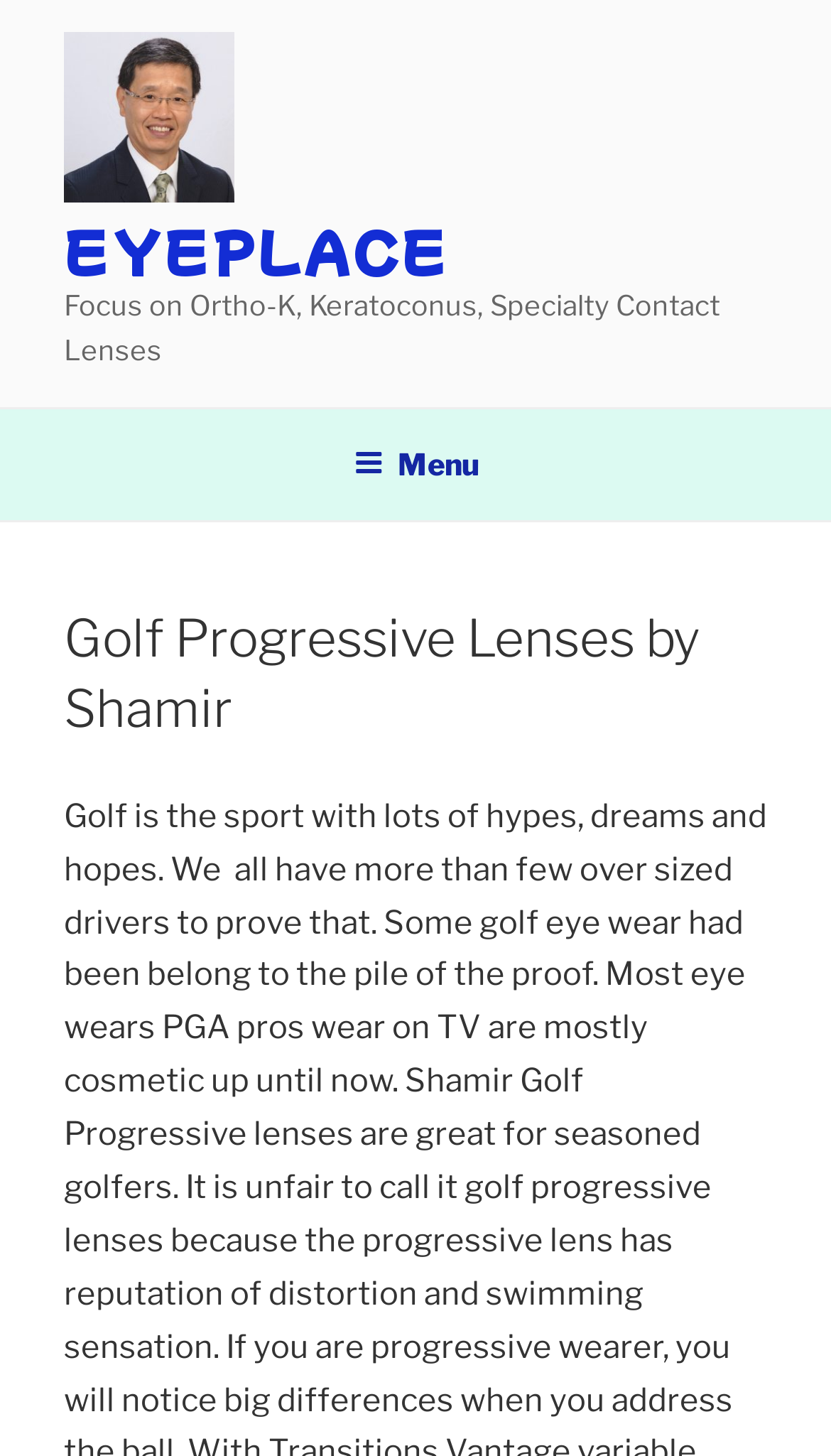Locate and provide the bounding box coordinates for the HTML element that matches this description: "parent_node: EYEPLACE".

[0.077, 0.022, 0.321, 0.151]